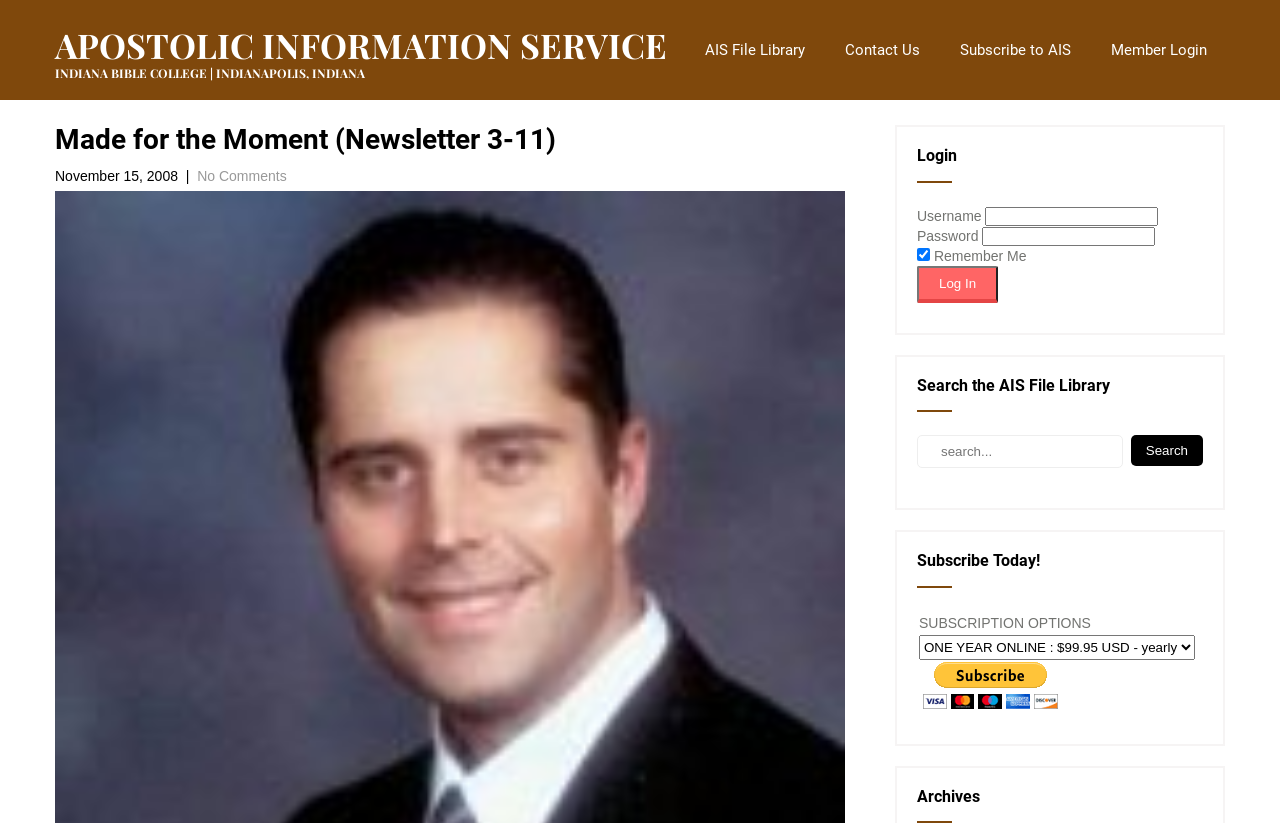Please give a short response to the question using one word or a phrase:
What is the name of the organization?

APOSTOLIC INFORMATION SERVICE